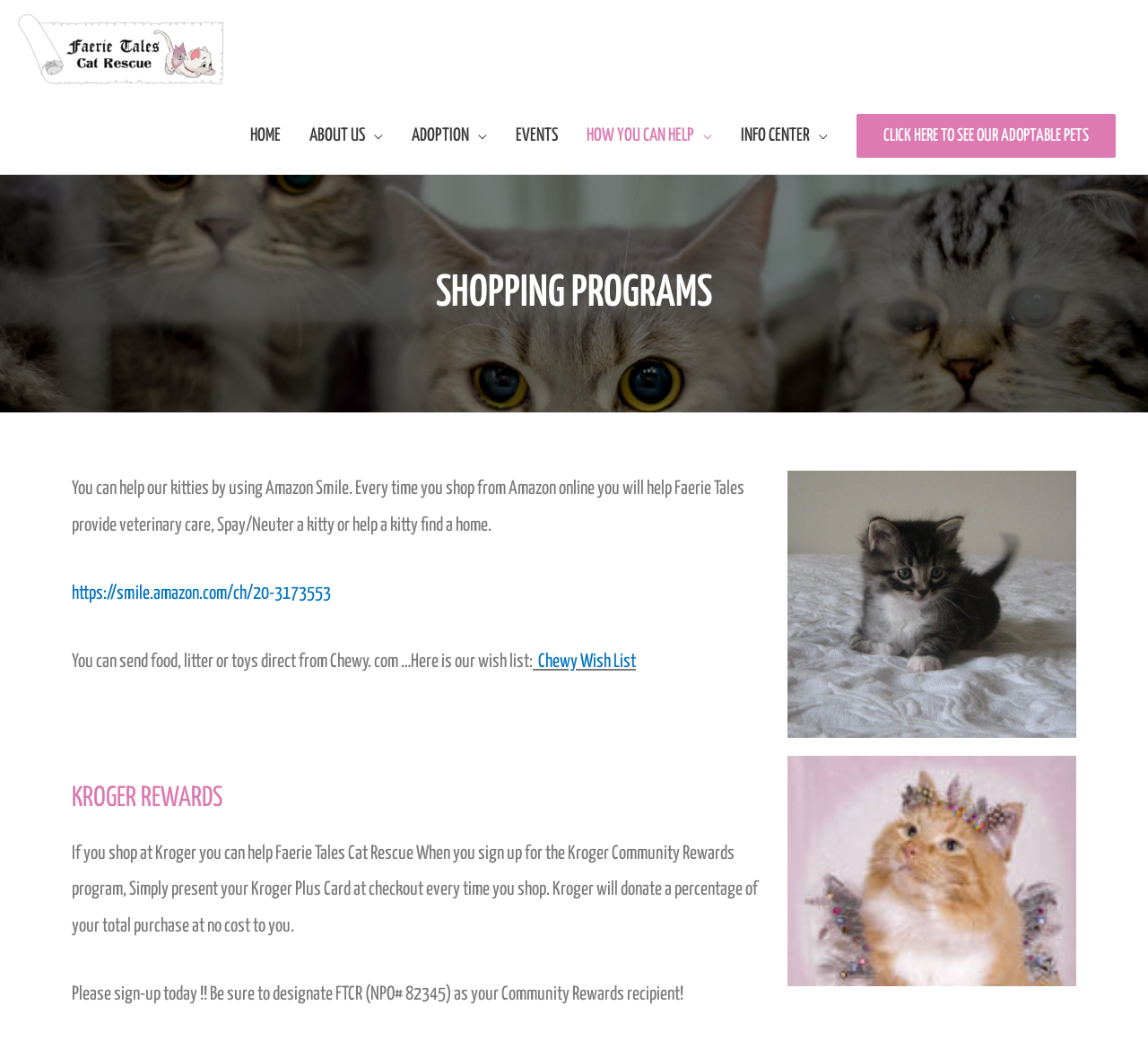Identify the bounding box coordinates of the area that should be clicked in order to complete the given instruction: "Learn about ADOPTION". The bounding box coordinates should be four float numbers between 0 and 1, i.e., [left, top, right, bottom].

[0.346, 0.095, 0.437, 0.167]